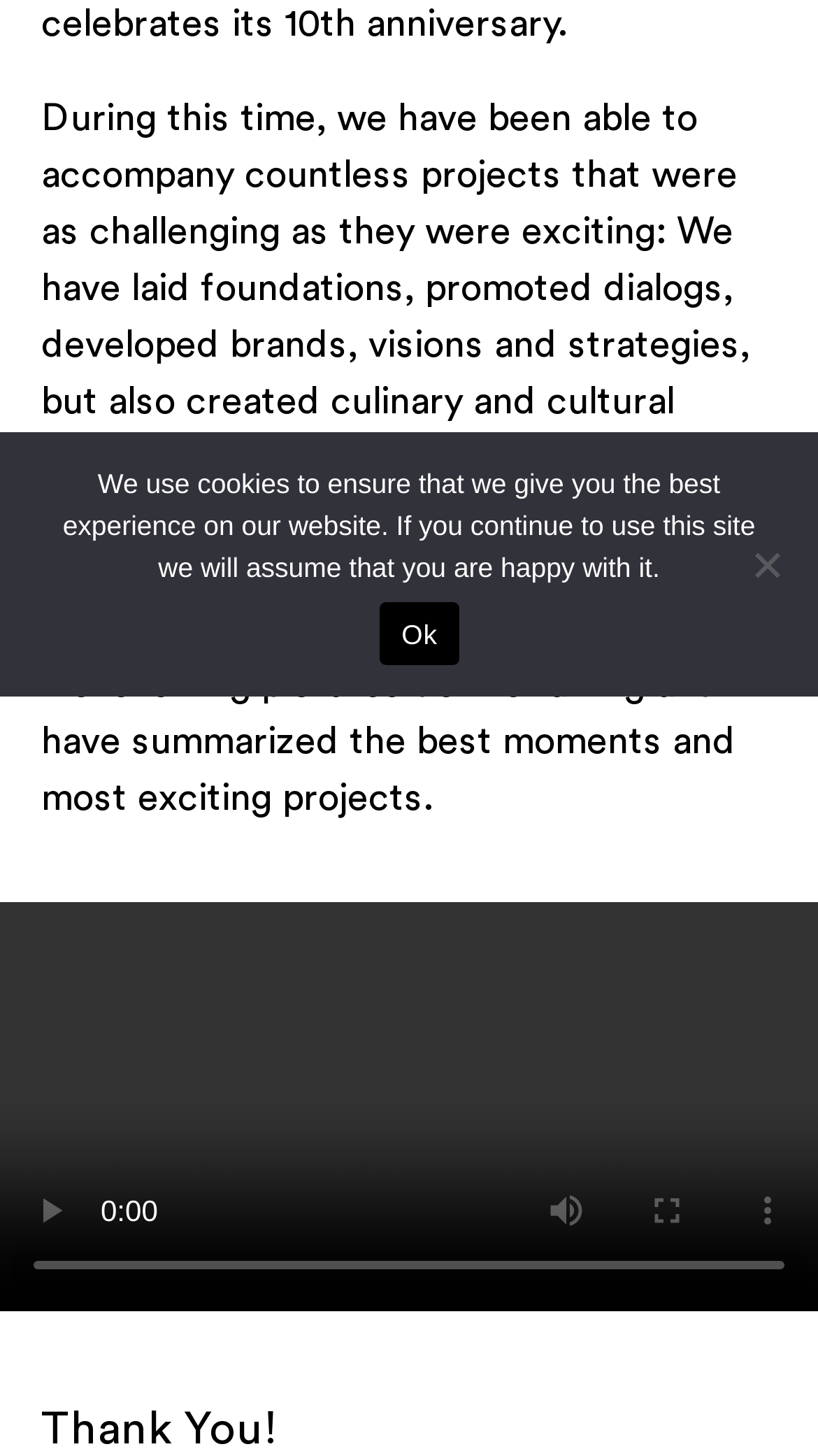Provide the bounding box for the UI element matching this description: "Inside Quant".

[0.05, 0.927, 0.95, 0.999]